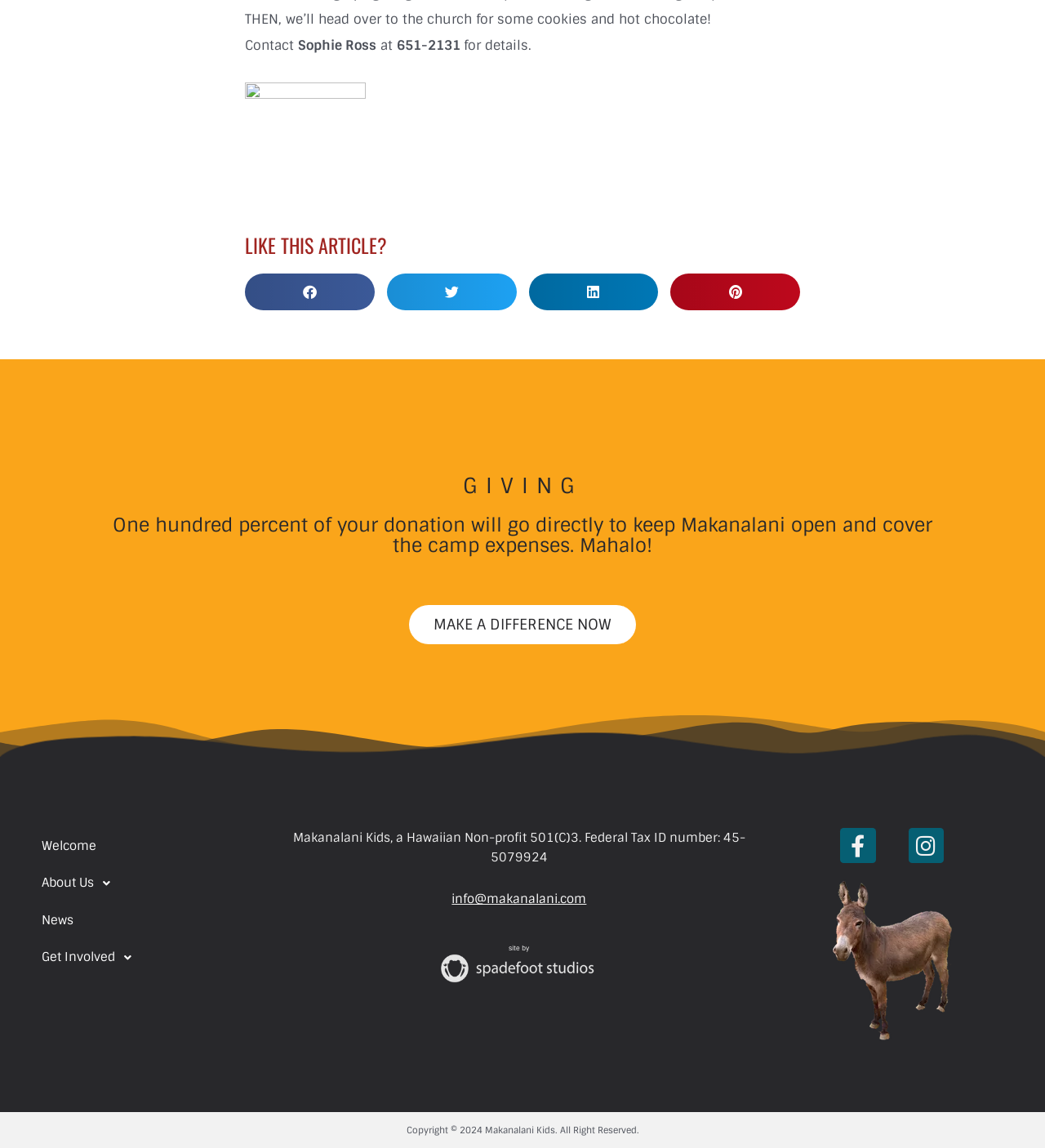What is the purpose of the donation?
Respond to the question with a single word or phrase according to the image.

To keep Makanalani open and cover camp expenses